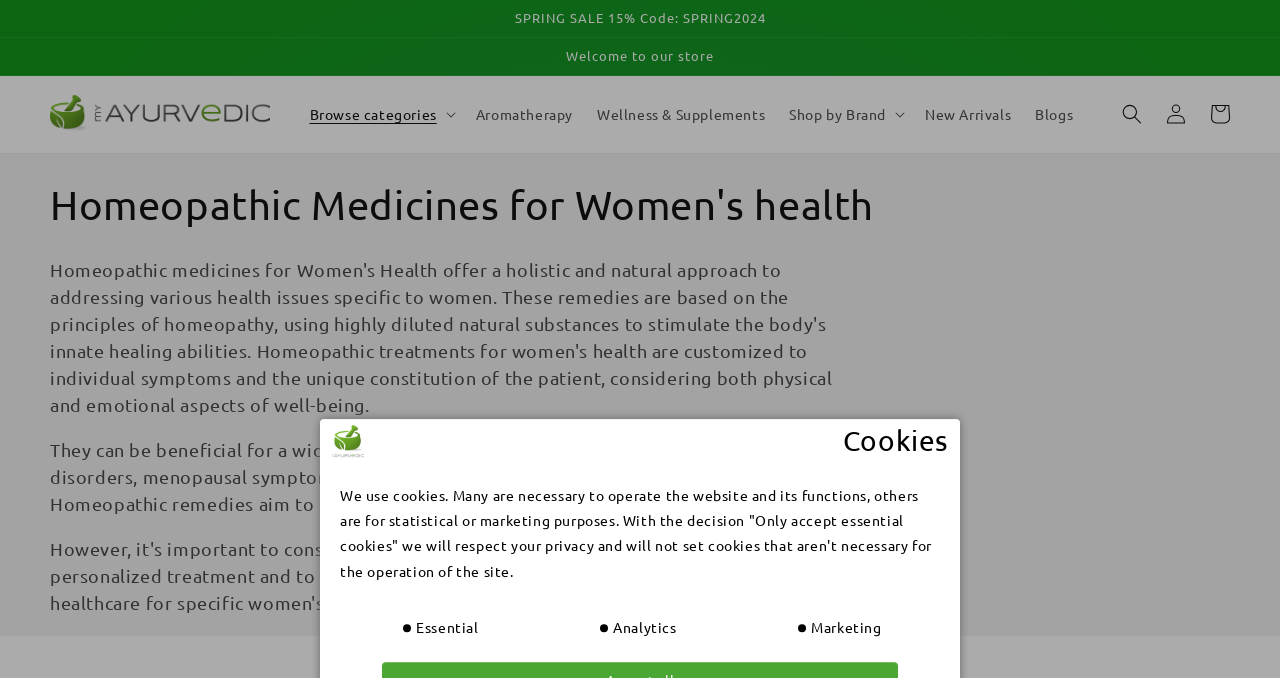Determine the bounding box coordinates of the clickable region to execute the instruction: "Log in". The coordinates should be four float numbers between 0 and 1, denoted as [left, top, right, bottom].

[0.902, 0.136, 0.936, 0.201]